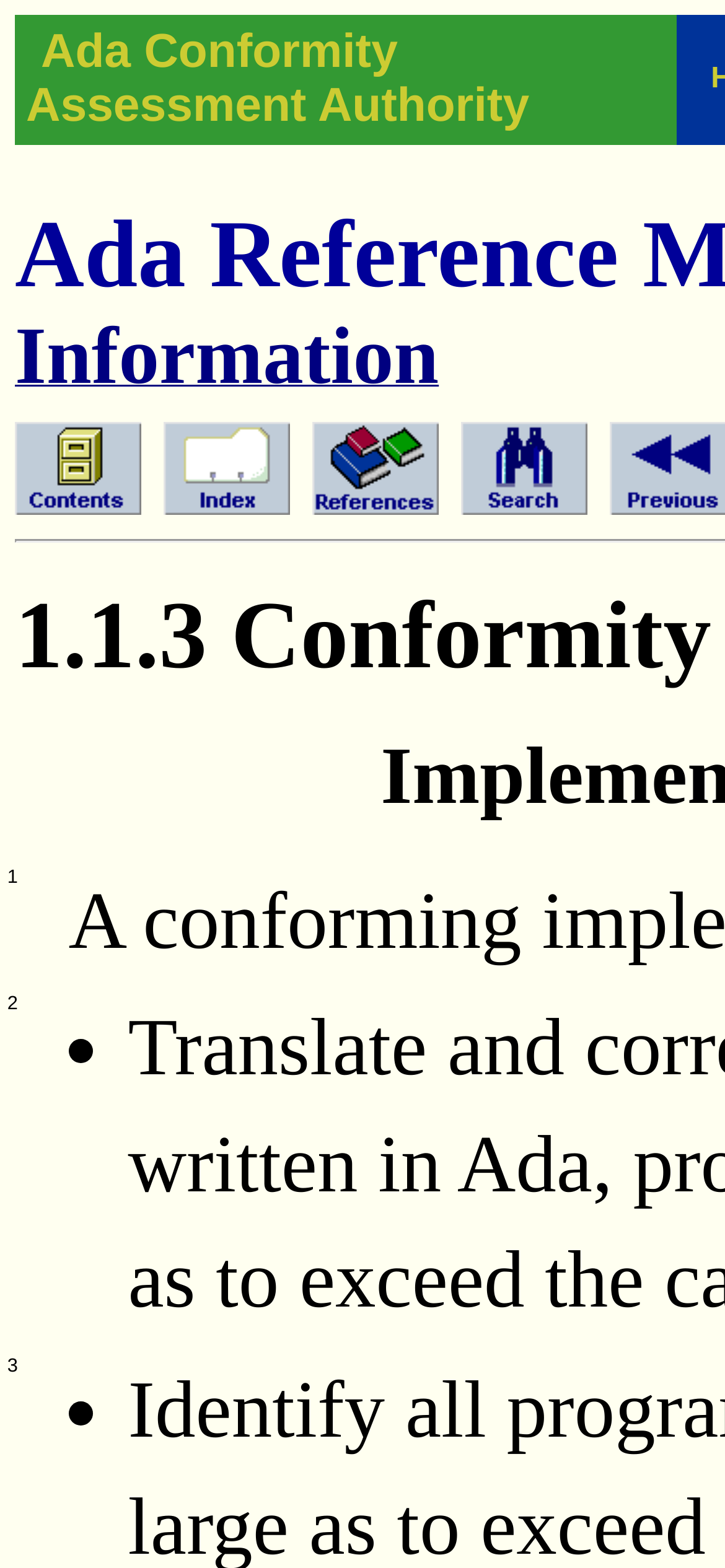Find the bounding box coordinates of the element I should click to carry out the following instruction: "perform Search".

[0.636, 0.312, 0.81, 0.333]